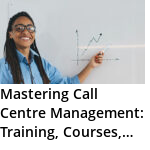What is the setting of the image?
Look at the image and respond to the question as thoroughly as possible.

The caption describes the setting as a professional atmosphere conducive to learning and development in management, which suggests a formal and organized environment.